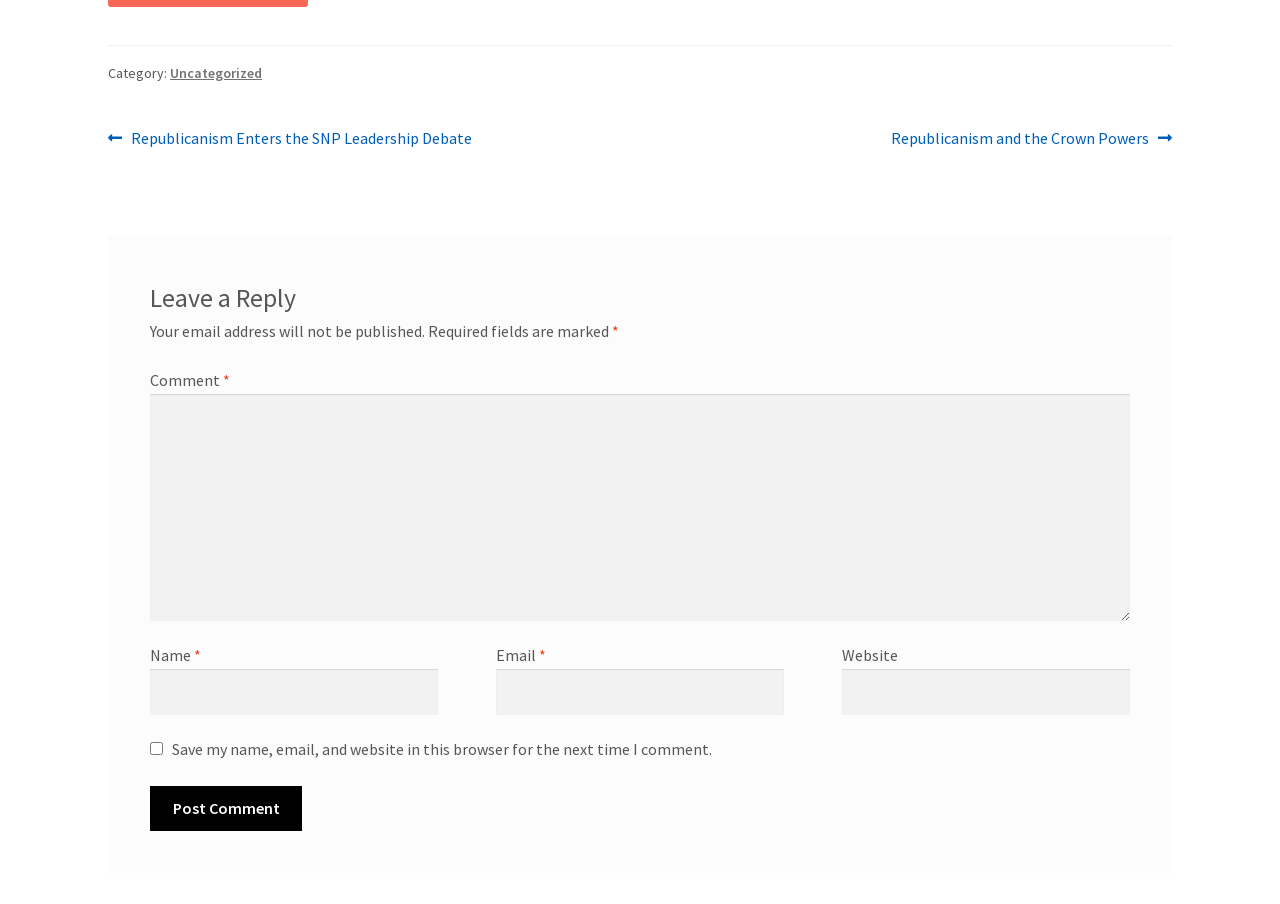How many fields are required to leave a comment?
Provide a short answer using one word or a brief phrase based on the image.

3